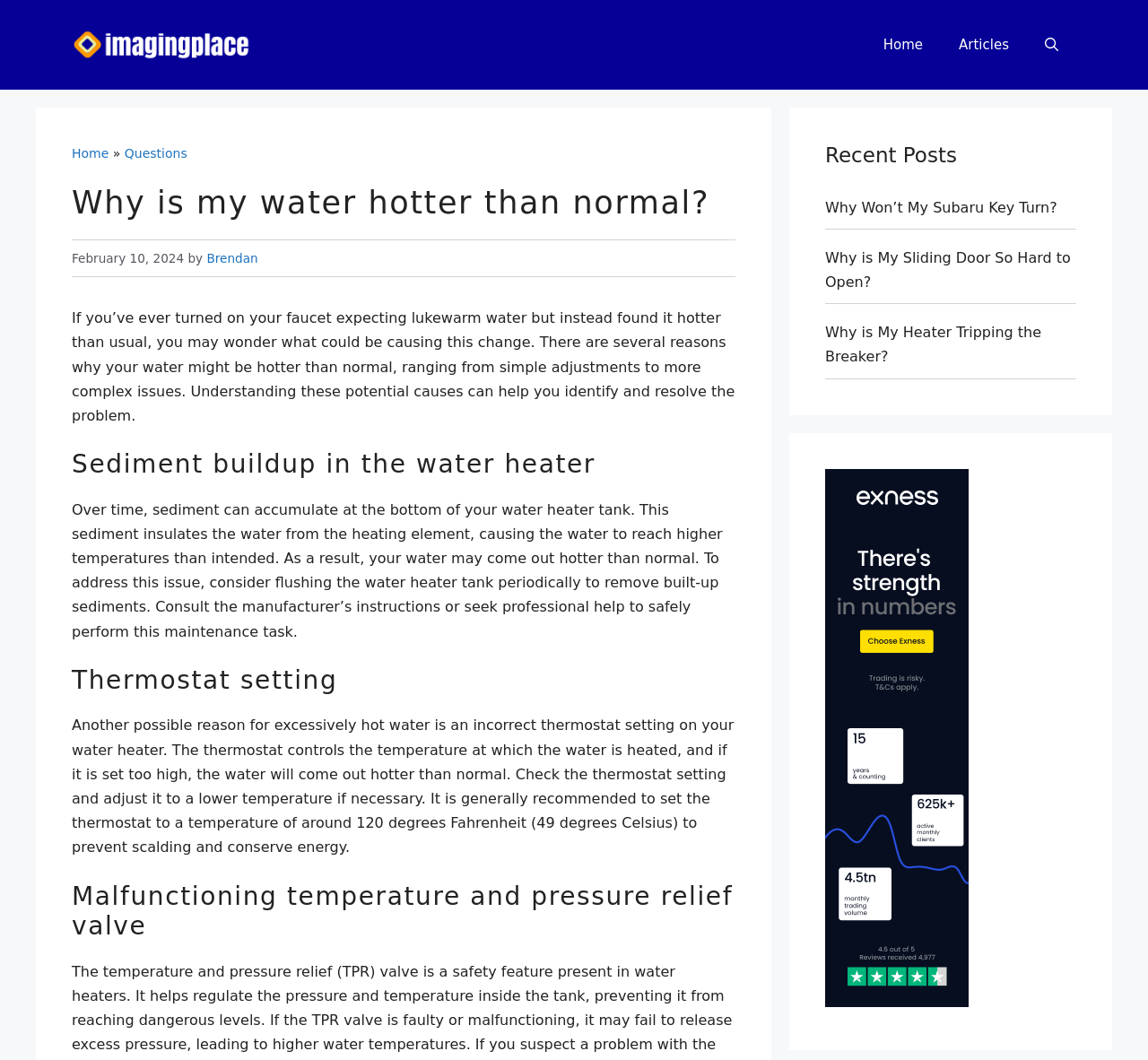What is the date of the article?
Deliver a detailed and extensive answer to the question.

The date of the article can be found in the time element, which is located below the heading 'Why is my water hotter than normal?' and above the text 'by Brendan'. The date is explicitly stated as 'February 10, 2024'.